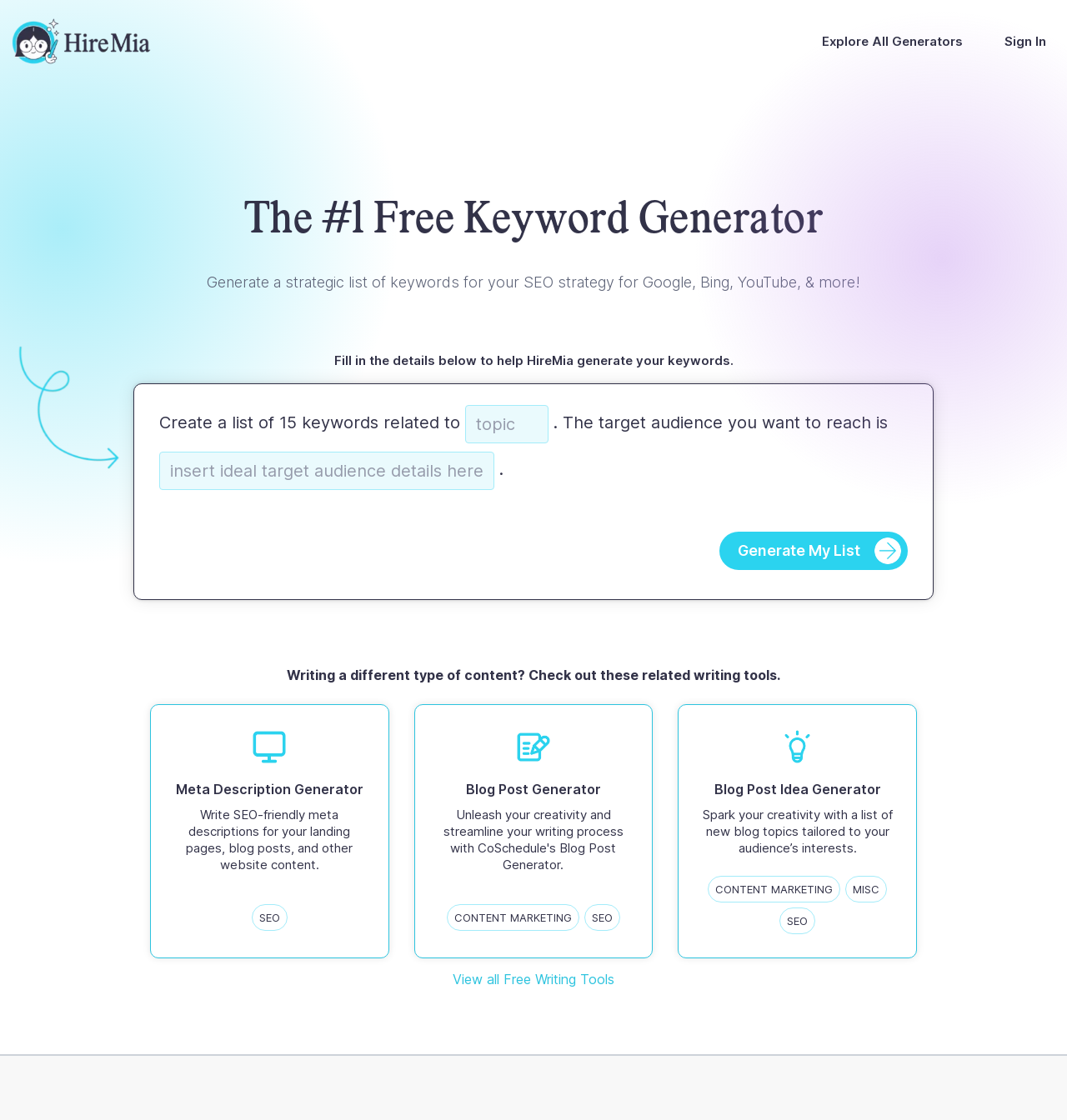Answer in one word or a short phrase: 
How many buttons are there in the navigation menu?

1